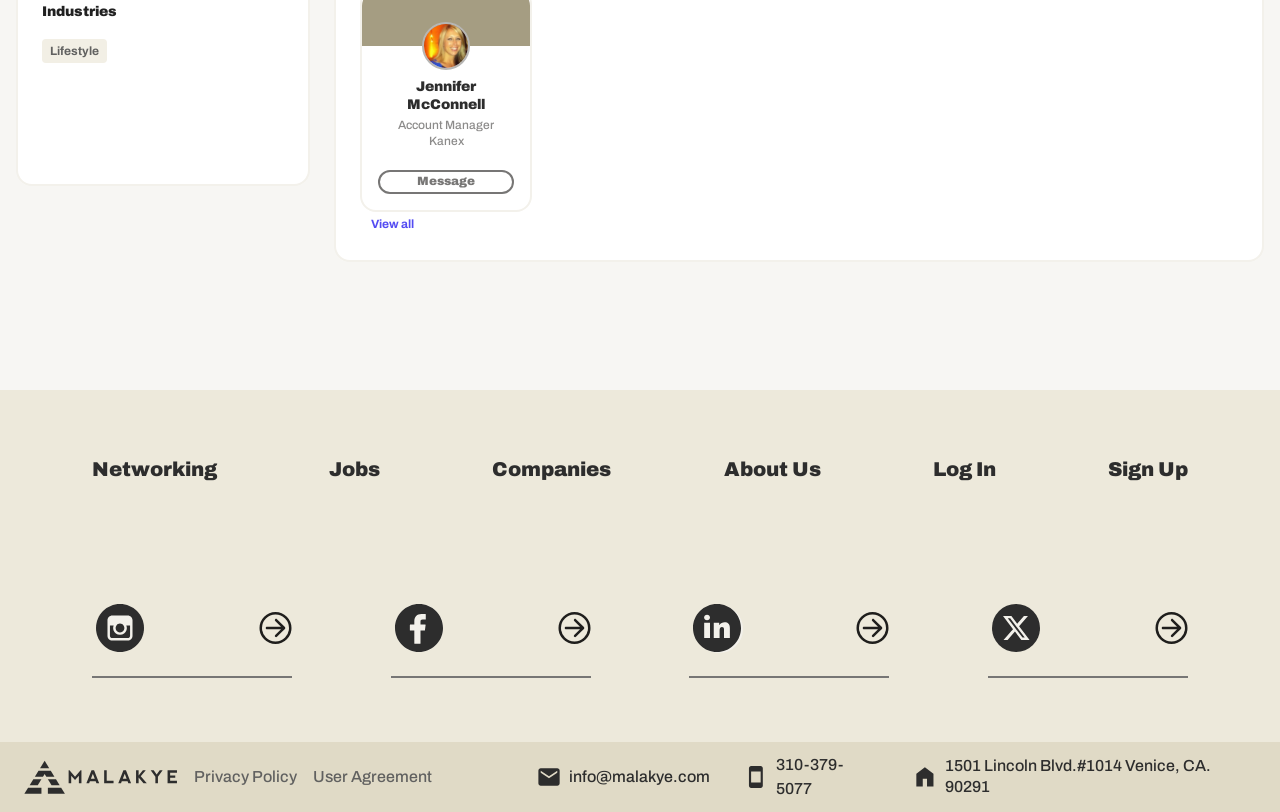Identify the bounding box coordinates for the UI element described as: "View all".

[0.281, 0.264, 0.331, 0.29]